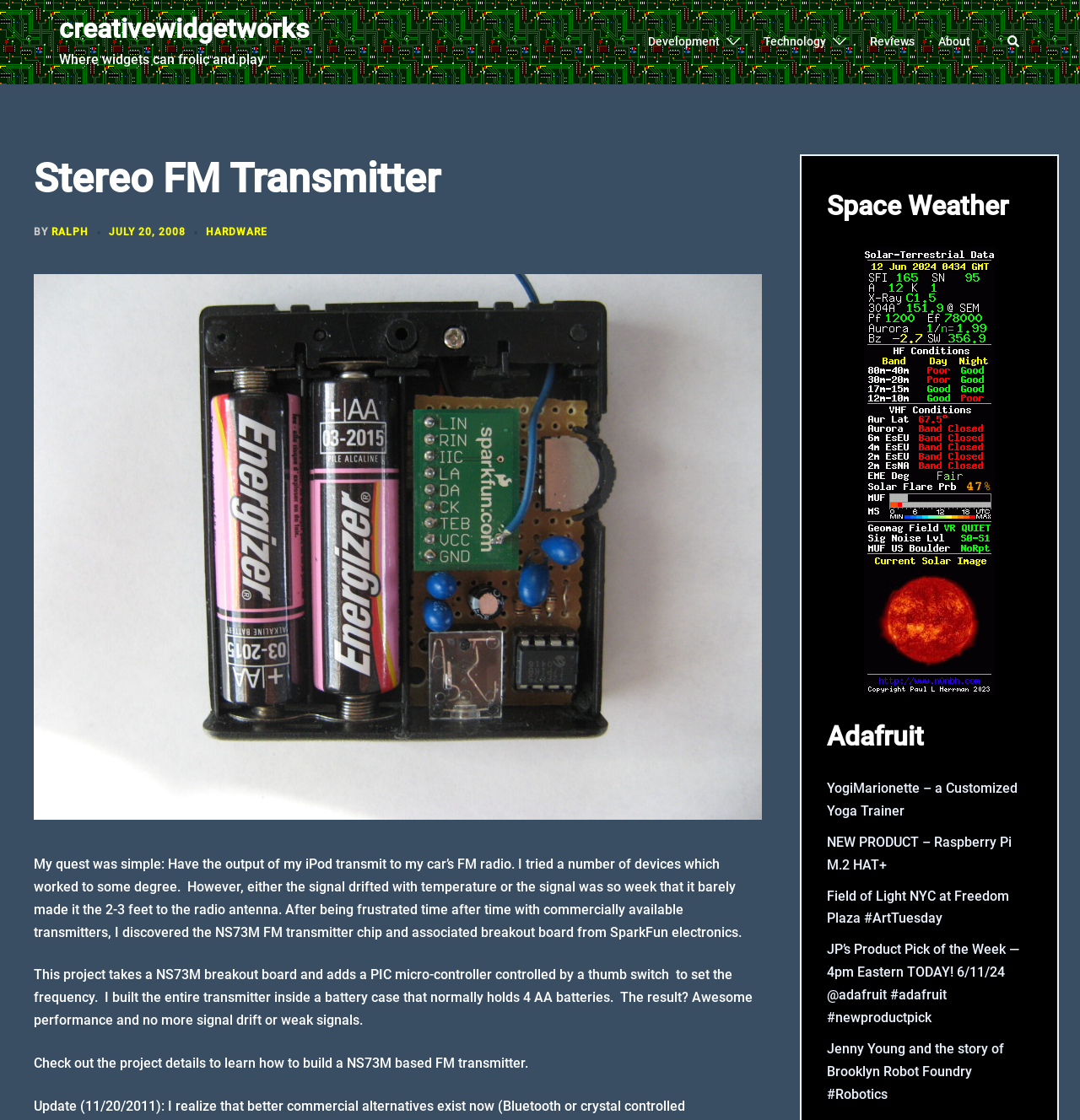Respond to the question below with a single word or phrase:
What is the issue with commercially available transmitters?

Signal drift or weak signal